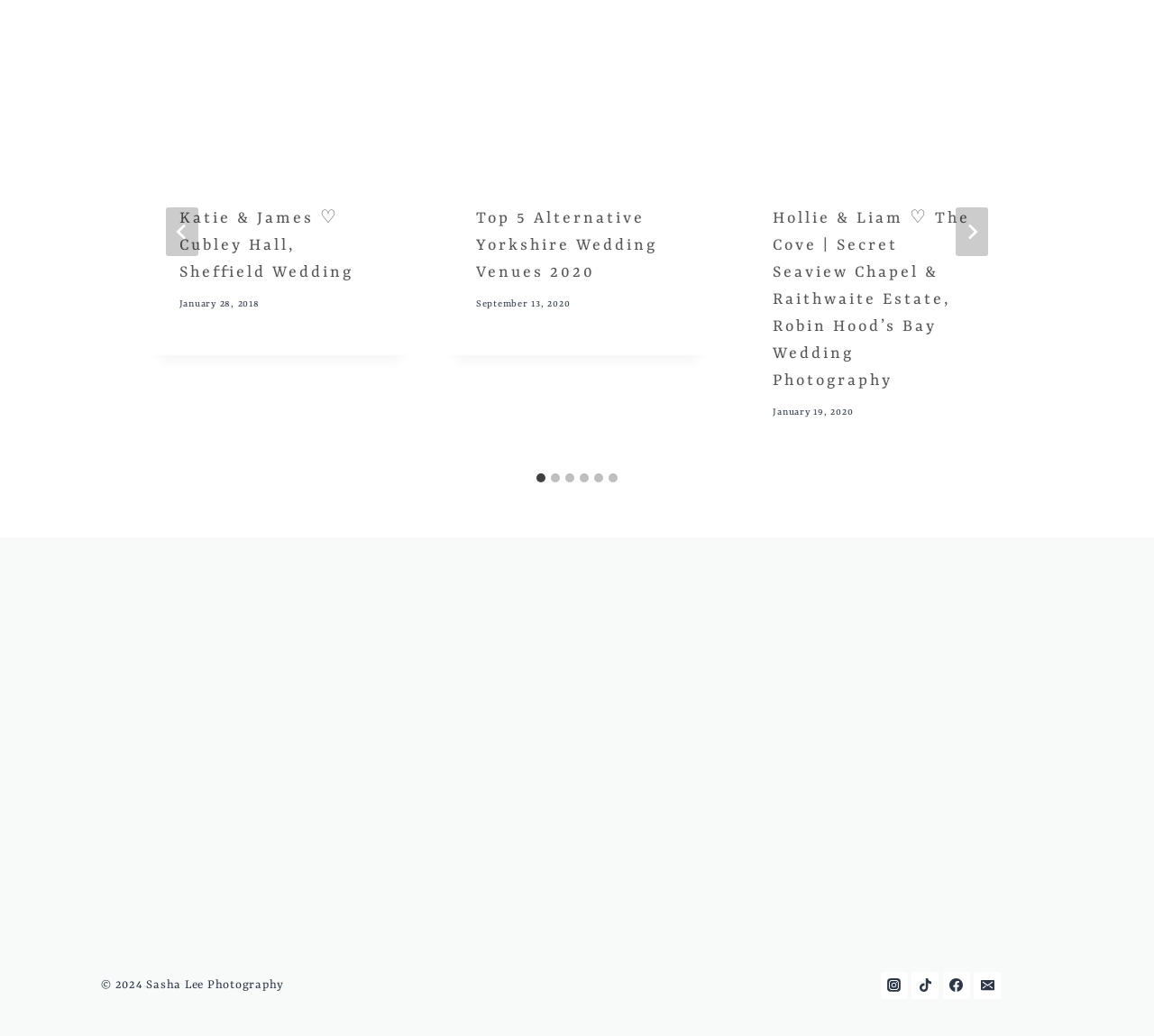Determine the bounding box for the UI element as described: "alt="This Is Reportage award winner"". The coordinates should be represented as four float numbers between 0 and 1, formatted as [left, top, right, bottom].

[0.267, 0.673, 0.354, 0.77]